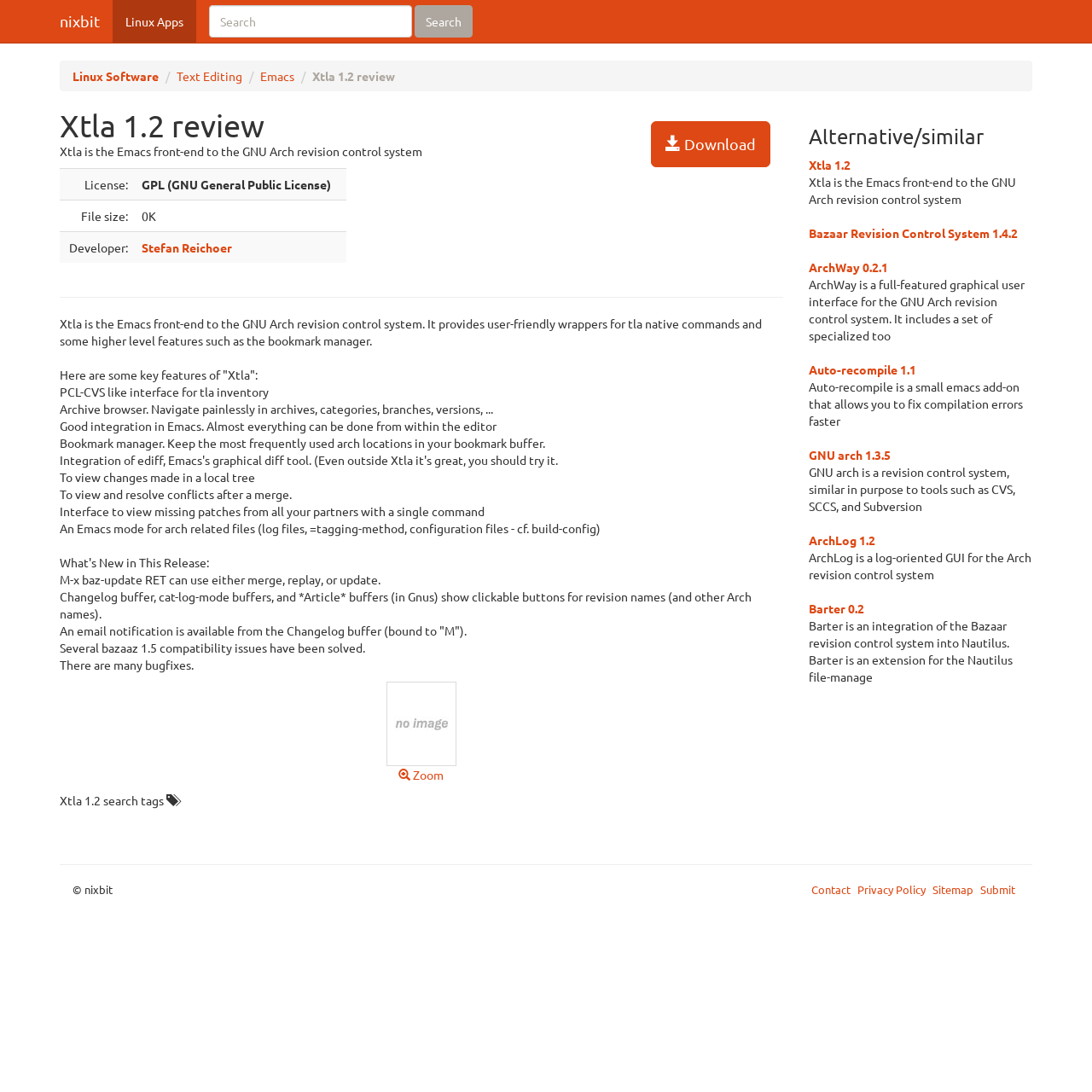Identify the bounding box coordinates for the UI element that matches this description: "name="q" placeholder="Search"".

[0.191, 0.005, 0.377, 0.034]